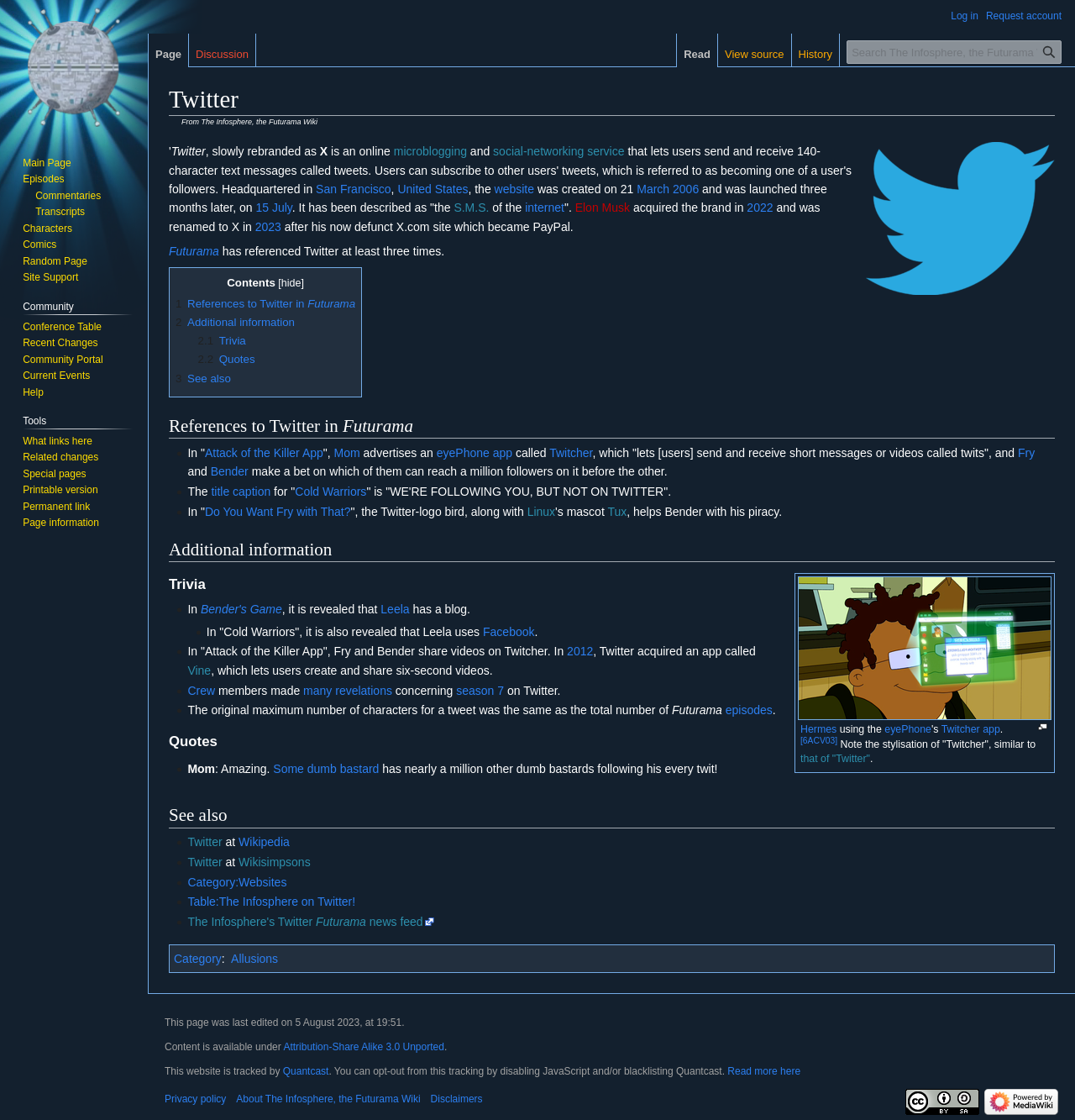Pinpoint the bounding box coordinates of the element you need to click to execute the following instruction: "Click on the link to navigate to the Futurama Wiki". The bounding box should be represented by four float numbers between 0 and 1, in the format [left, top, right, bottom].

[0.157, 0.218, 0.204, 0.23]